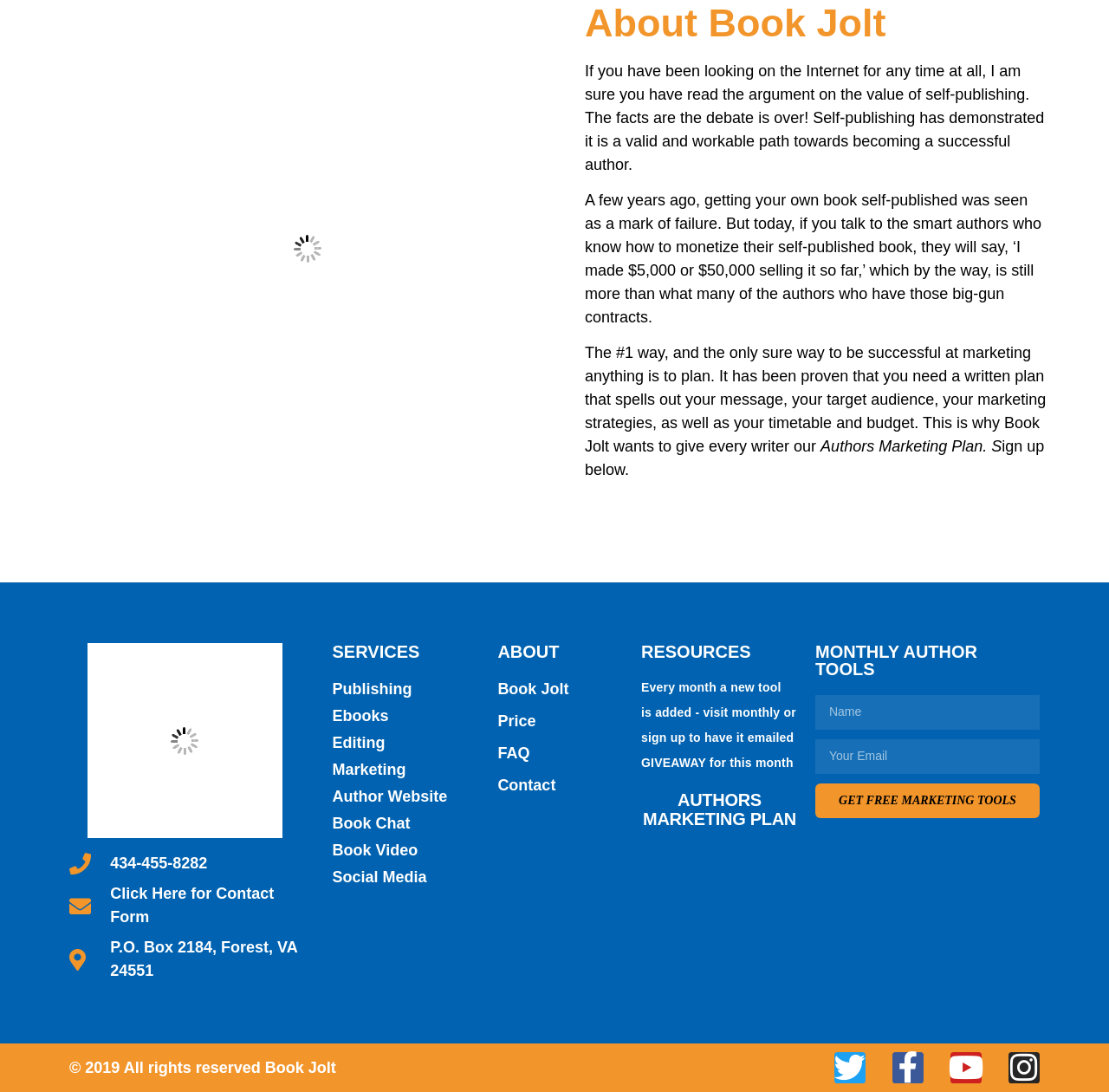Extract the bounding box coordinates of the UI element described by: "About Book Jolt". The coordinates should include four float numbers ranging from 0 to 1, e.g., [left, top, right, bottom].

[0.527, 0.0, 0.799, 0.041]